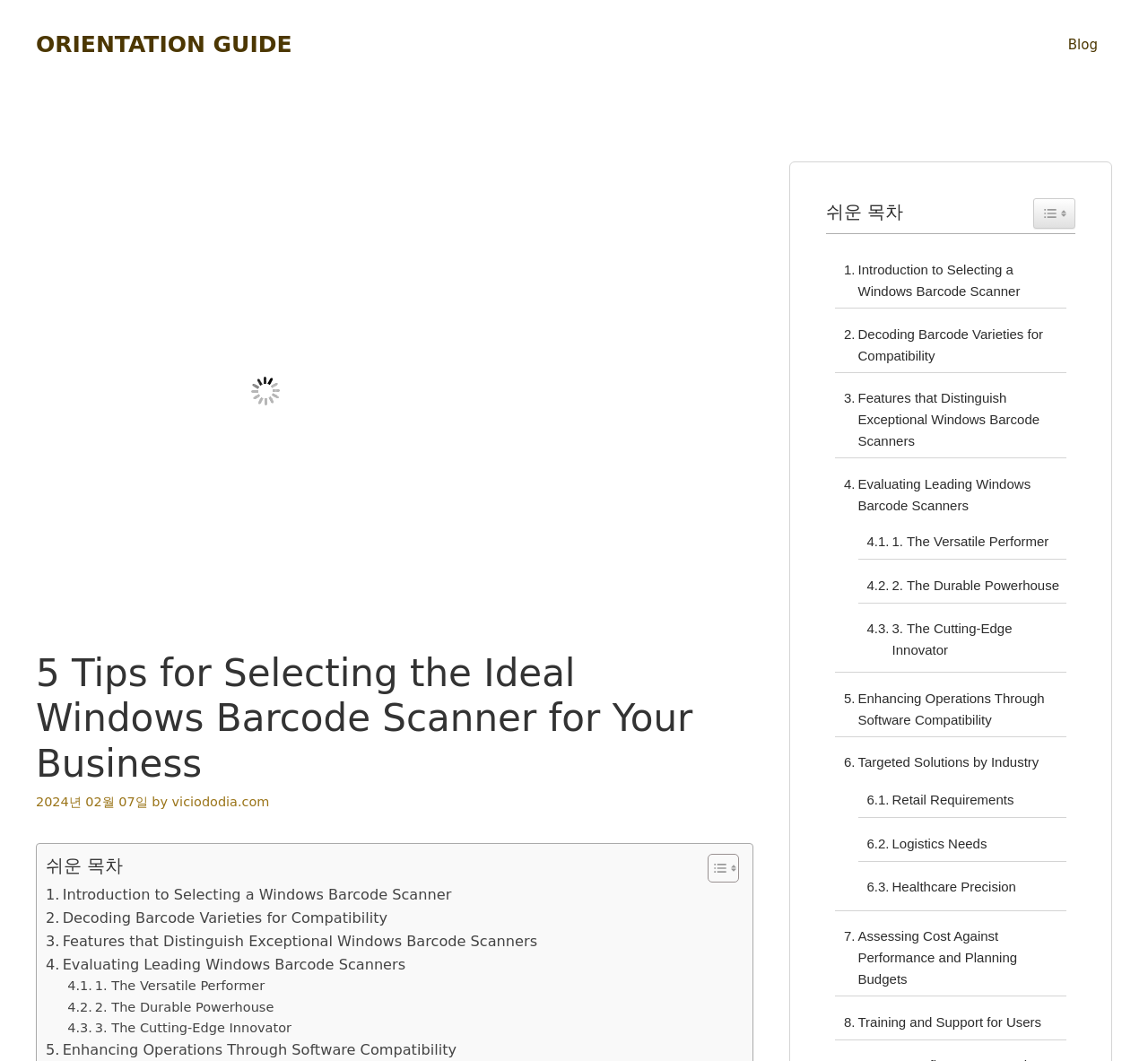Answer with a single word or phrase: 
How many images are in the webpage?

7